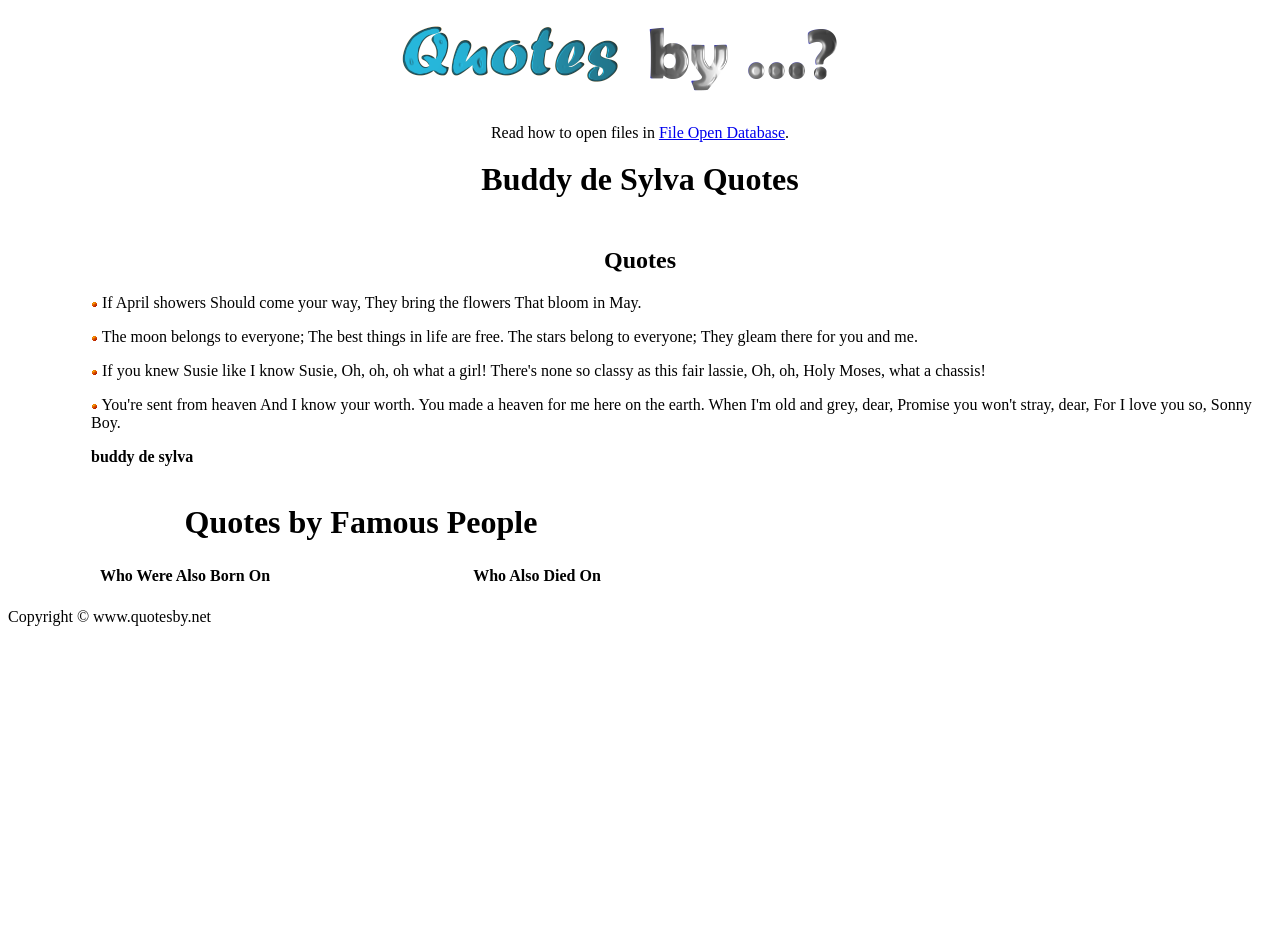Using the element description: "Blogs", determine the bounding box coordinates for the specified UI element. The coordinates should be four float numbers between 0 and 1, [left, top, right, bottom].

None